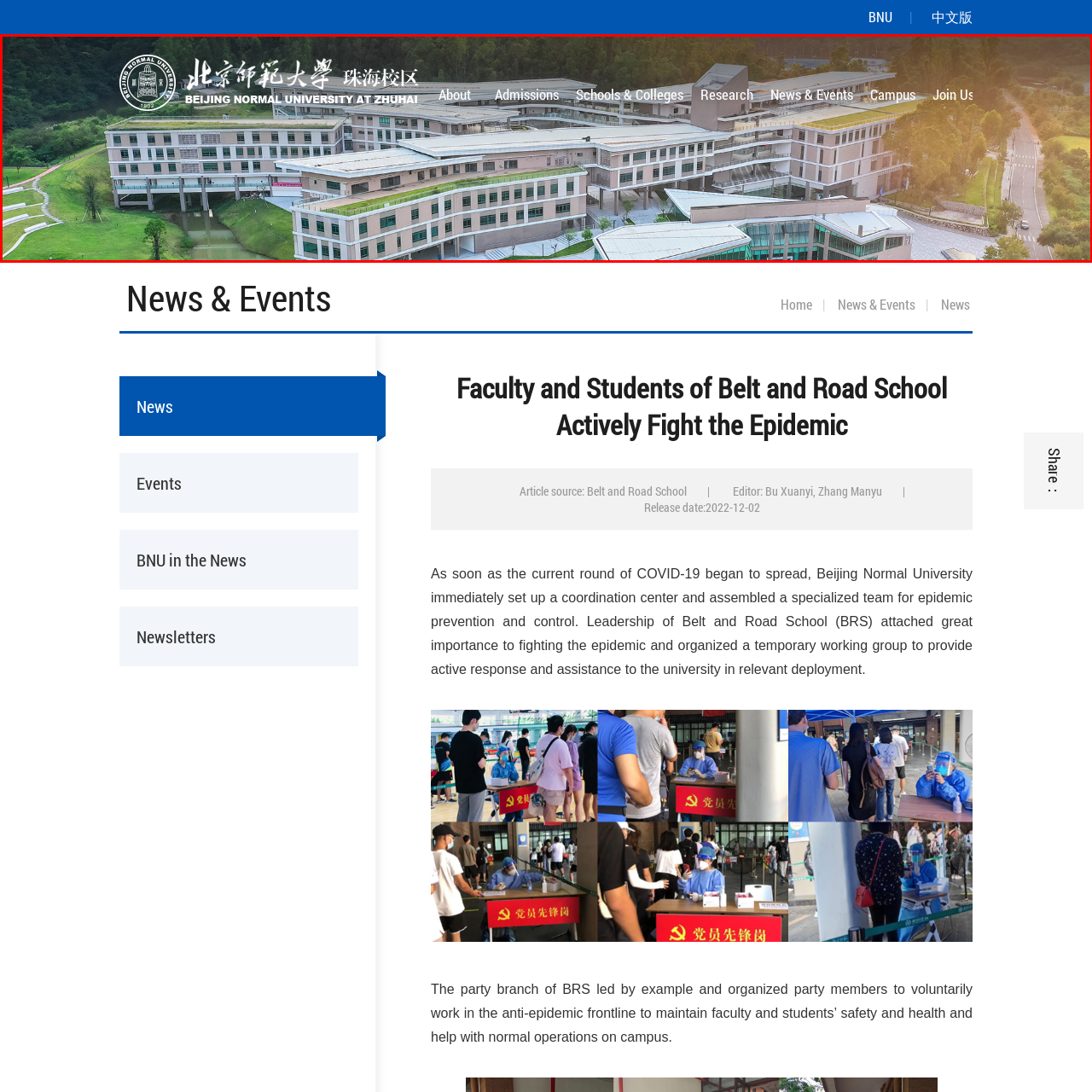What is the characteristic of the campus buildings' design?
Please closely examine the image within the red bounding box and provide a detailed answer based on the visual information.

The caption describes the campus buildings as having sleek, geometric designs, which suggests that they have a modern and angular appearance.